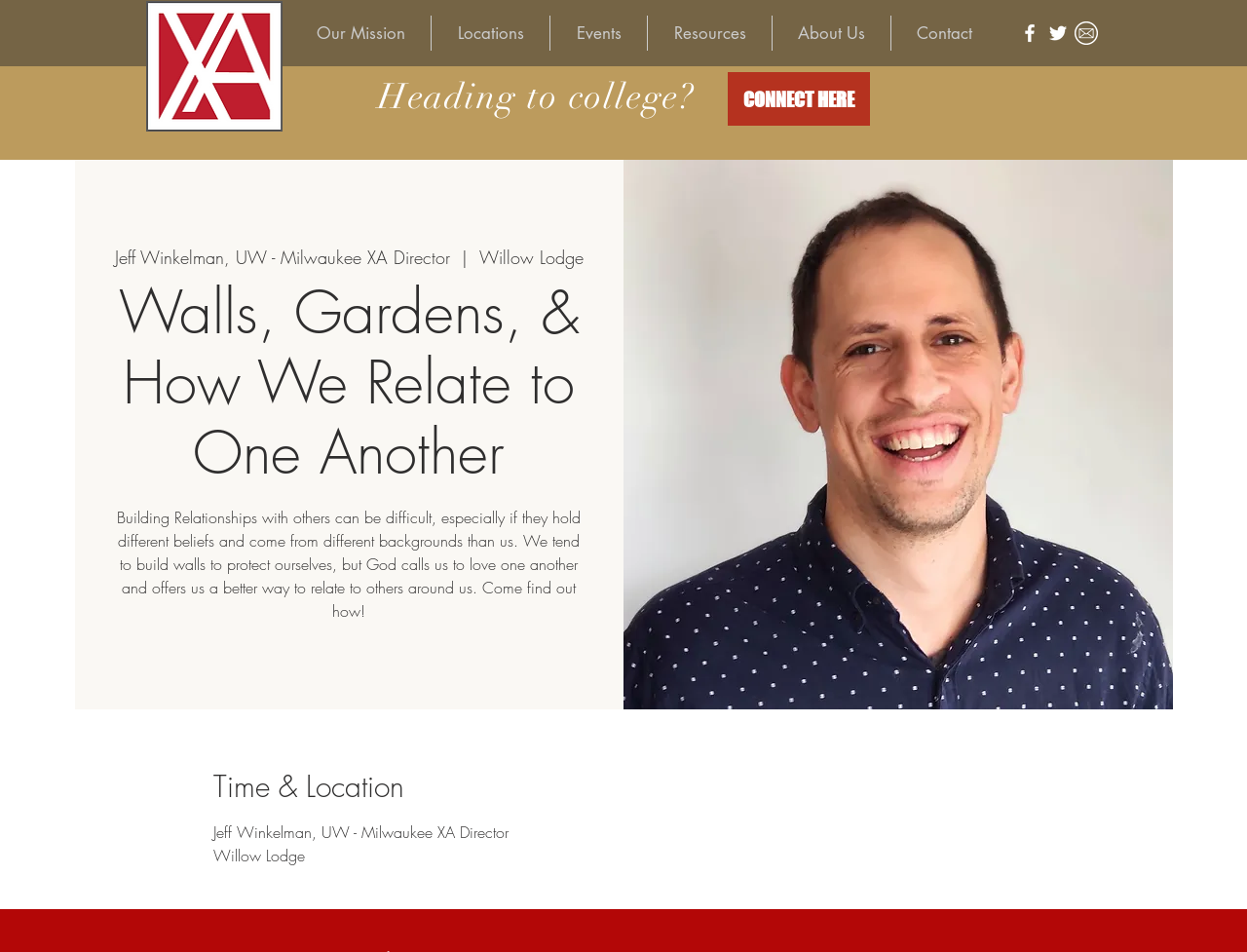Using the provided element description: "aria-label="White Facebook Icon"", identify the bounding box coordinates. The coordinates should be four floats between 0 and 1 in the order [left, top, right, bottom].

[0.816, 0.023, 0.835, 0.047]